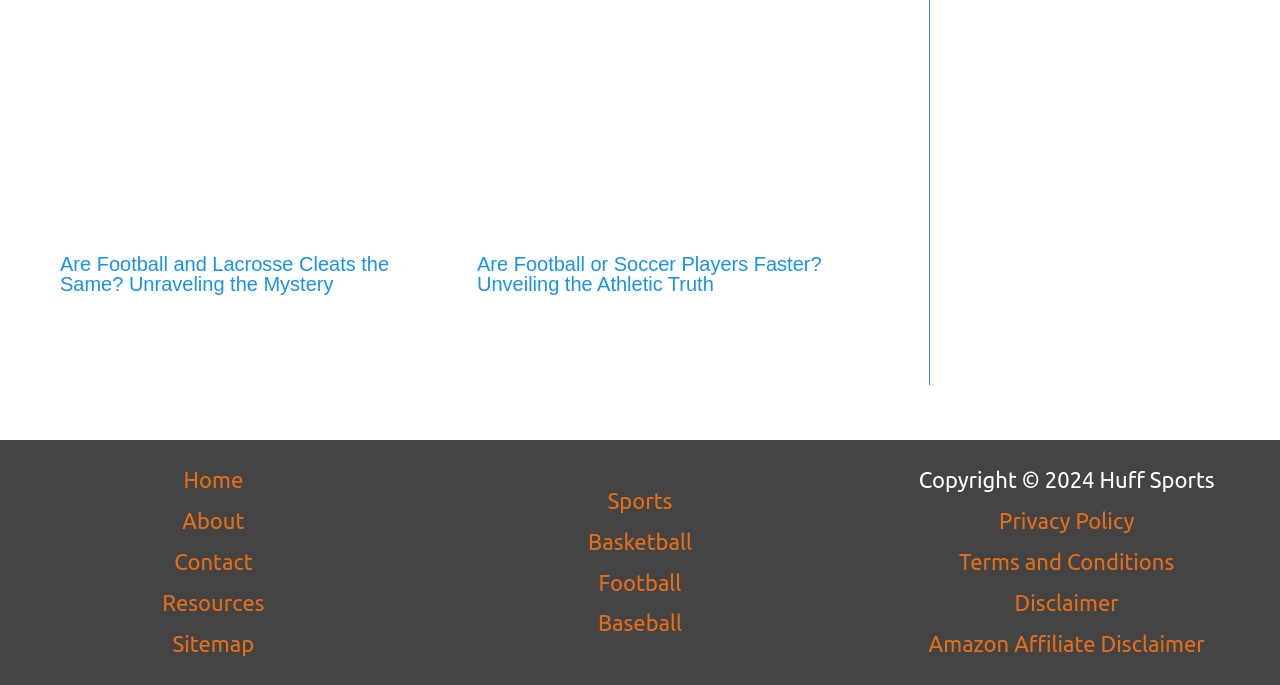Please indicate the bounding box coordinates for the clickable area to complete the following task: "View Sports". The coordinates should be specified as four float numbers between 0 and 1, i.e., [left, top, right, bottom].

[0.475, 0.712, 0.525, 0.749]